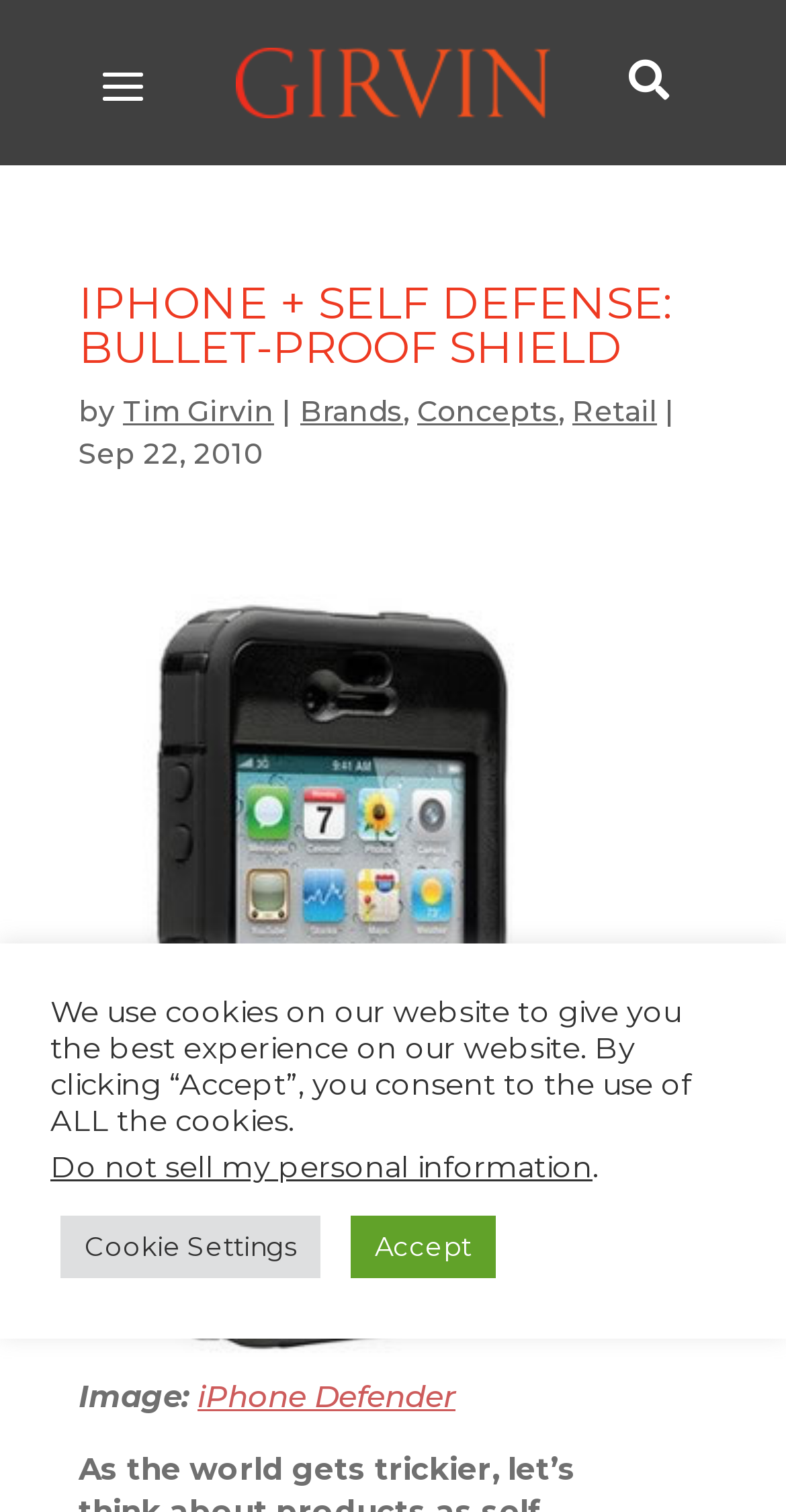Review the image closely and give a comprehensive answer to the question: What is the author of the article?

The author of the article can be found by looking at the text following the 'by' keyword, which is 'Tim Girvin'.